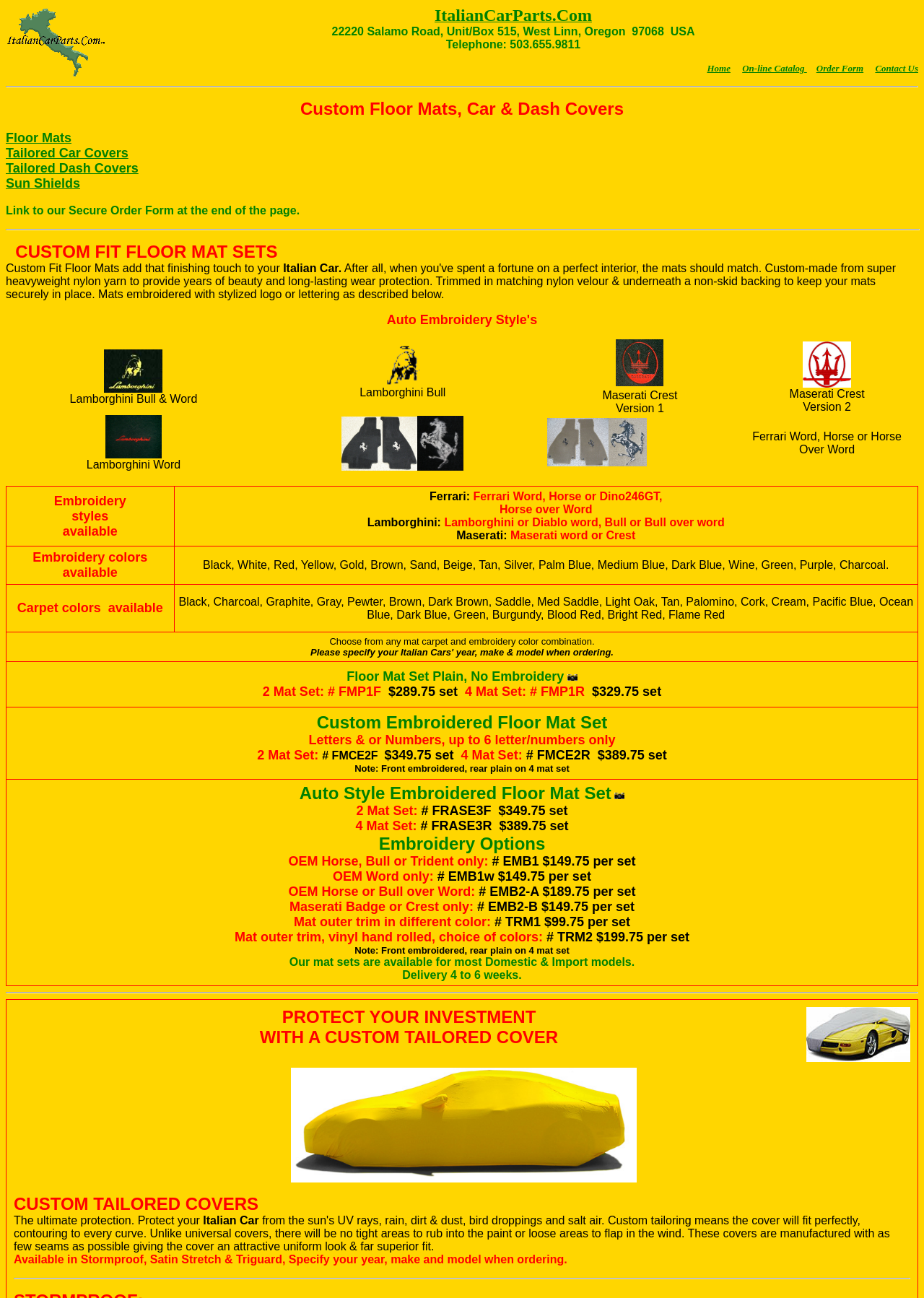How many embroidery color options are available?
Using the screenshot, give a one-word or short phrase answer.

20